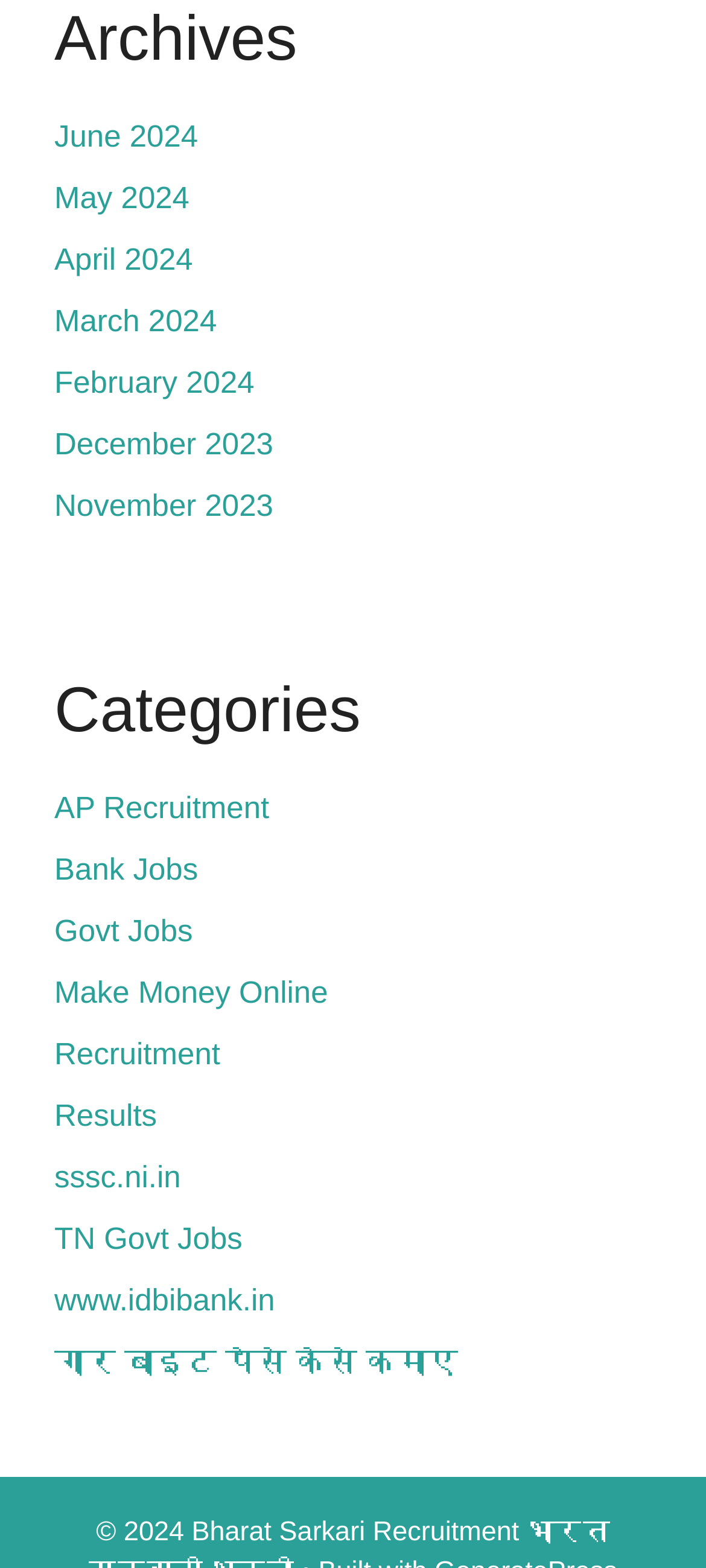Pinpoint the bounding box coordinates of the element to be clicked to execute the instruction: "View archives for June 2024".

[0.077, 0.076, 0.281, 0.098]